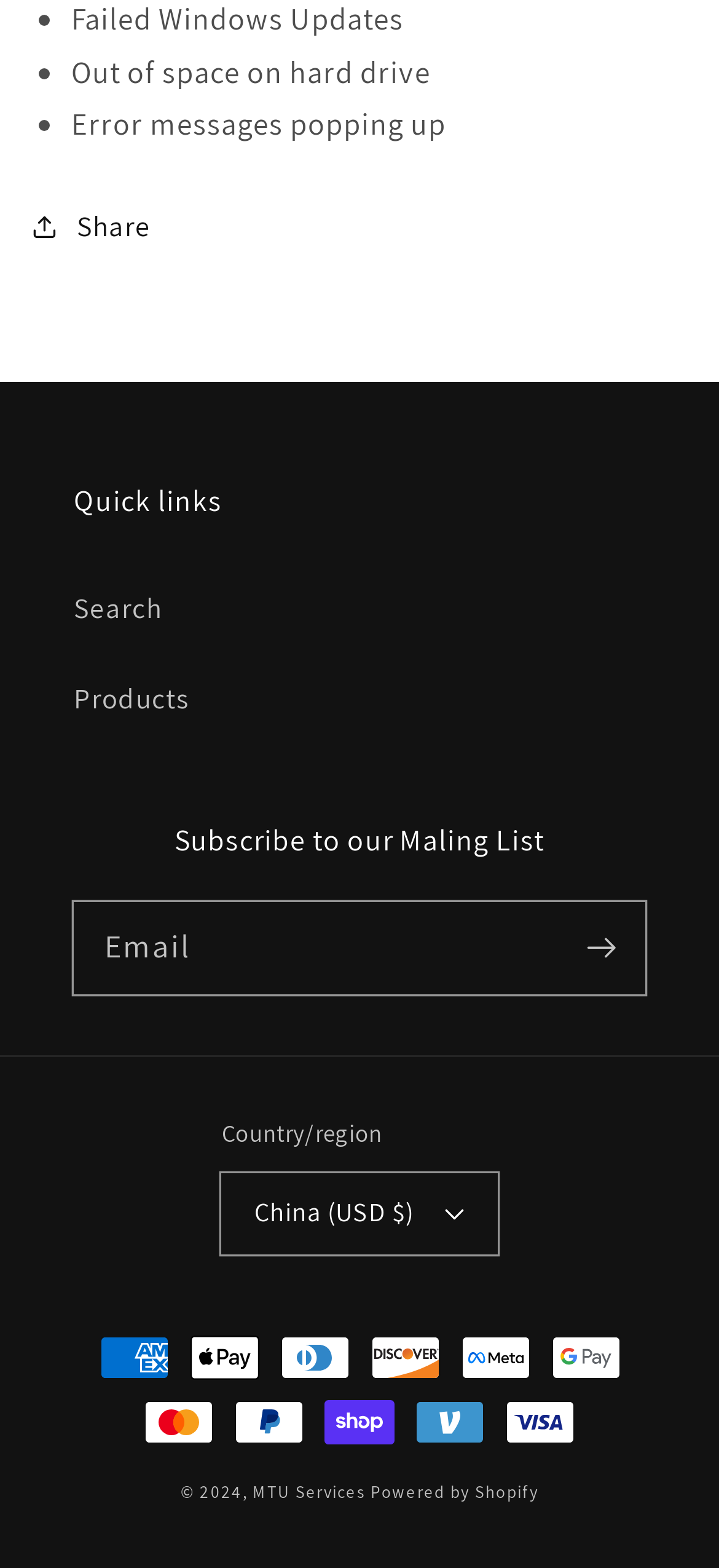What is the country/region selected by default?
Please answer the question with as much detail and depth as you can.

The country/region selected by default is China, with the currency USD, as indicated by the button 'China (USD $)' which is expanded to False and has a description 'FooterCountryLabel'.